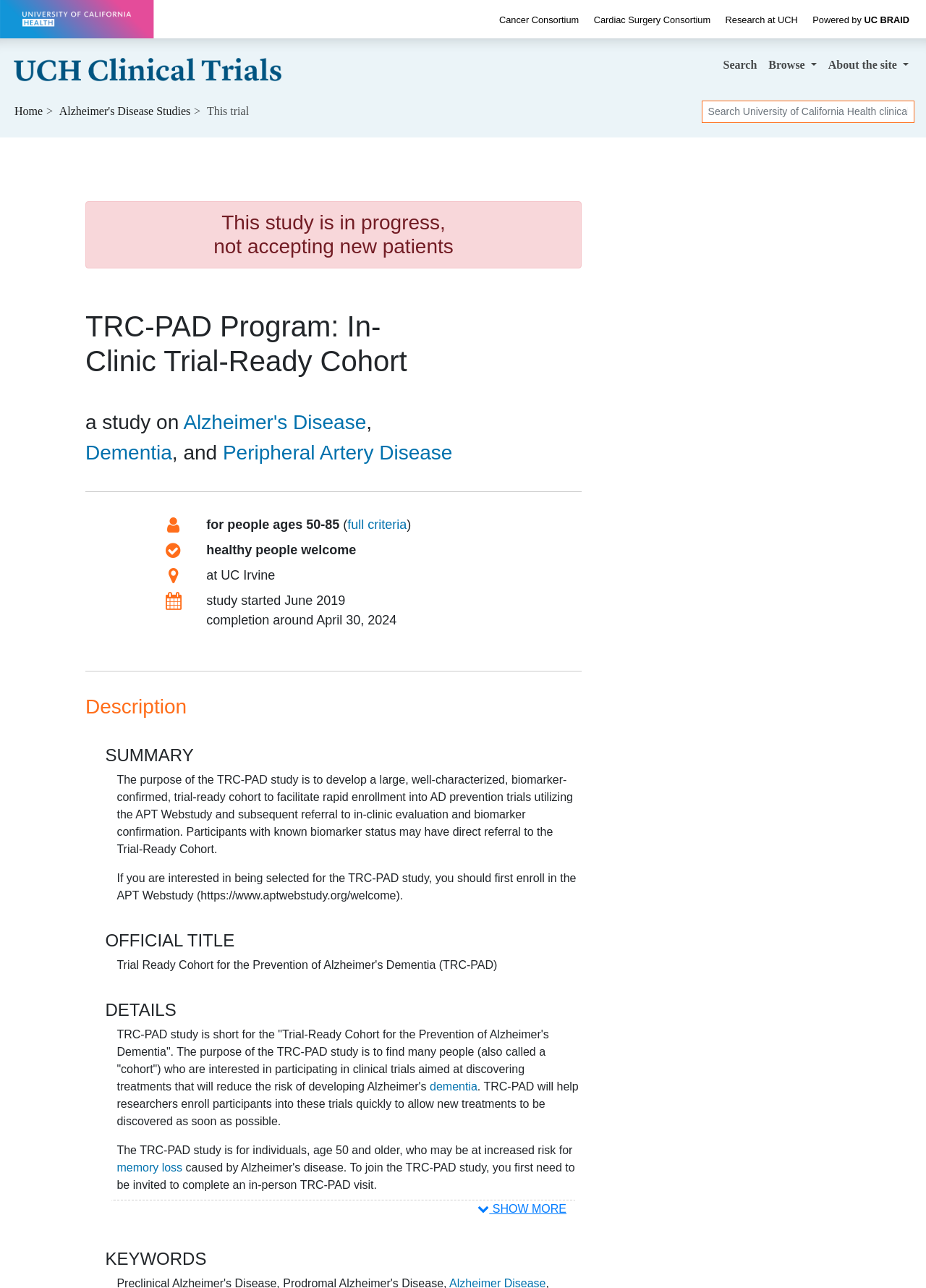Analyze the image and answer the question with as much detail as possible: 
What is the age range for eligible participants in the study?

I found the answer by looking at the 'Eligibility' section of the webpage, where it says 'for people ages 50-85'. This indicates that the age range for eligible participants in the study is 50-85.